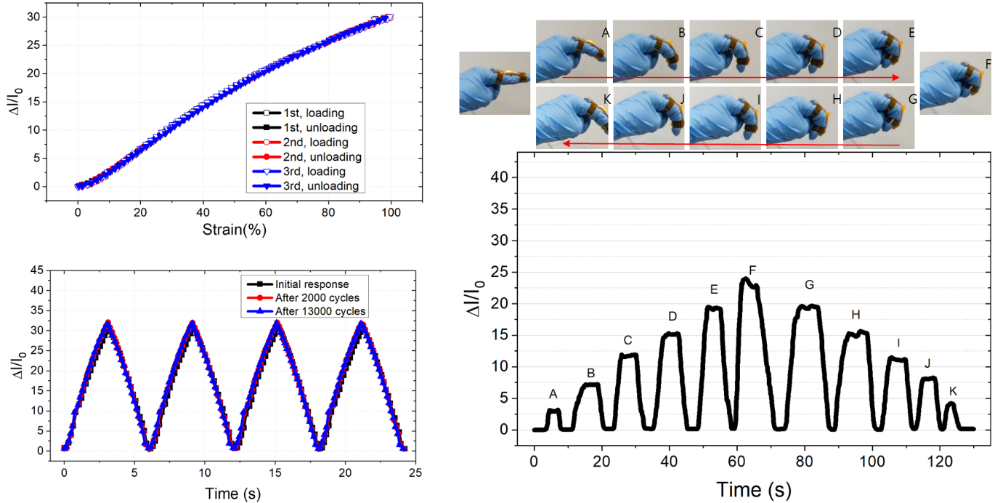What is the purpose of the sequence of images labeled from A to K?
Examine the webpage screenshot and provide an in-depth answer to the question.

Adjacent to the graphs, a series of images capture the bending motion of a finger, labeled from A to K. This sequence effectively demonstrates the practical application of the sensor in real-time finger movements, denoting how the sensor reacts to dynamic motions.